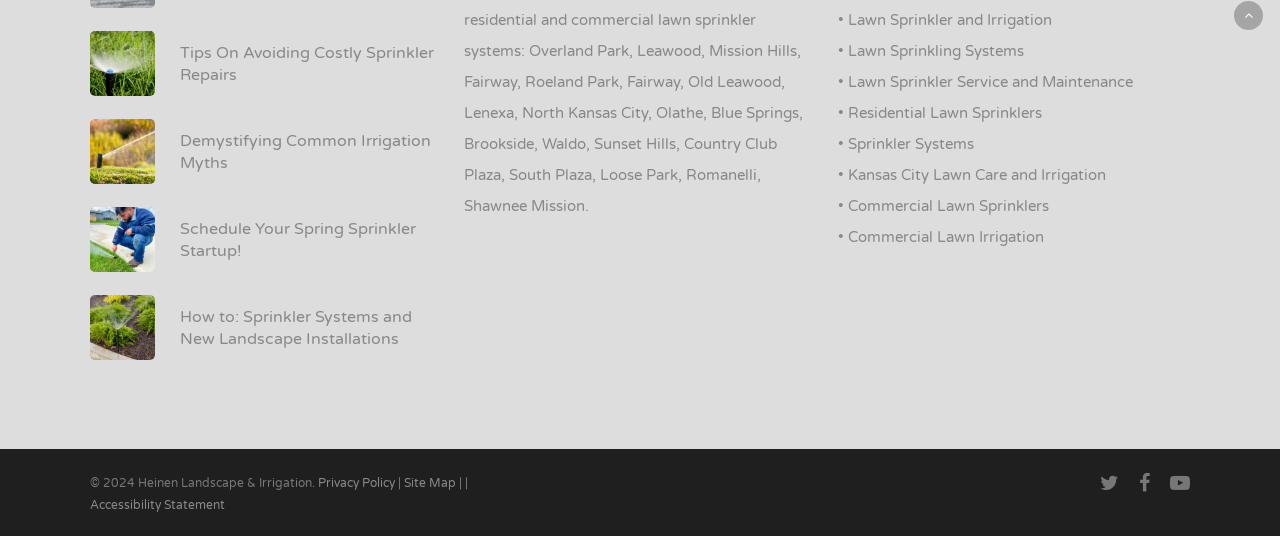Respond to the following question with a brief word or phrase:
How many links are there in the main section of the webpage?

4